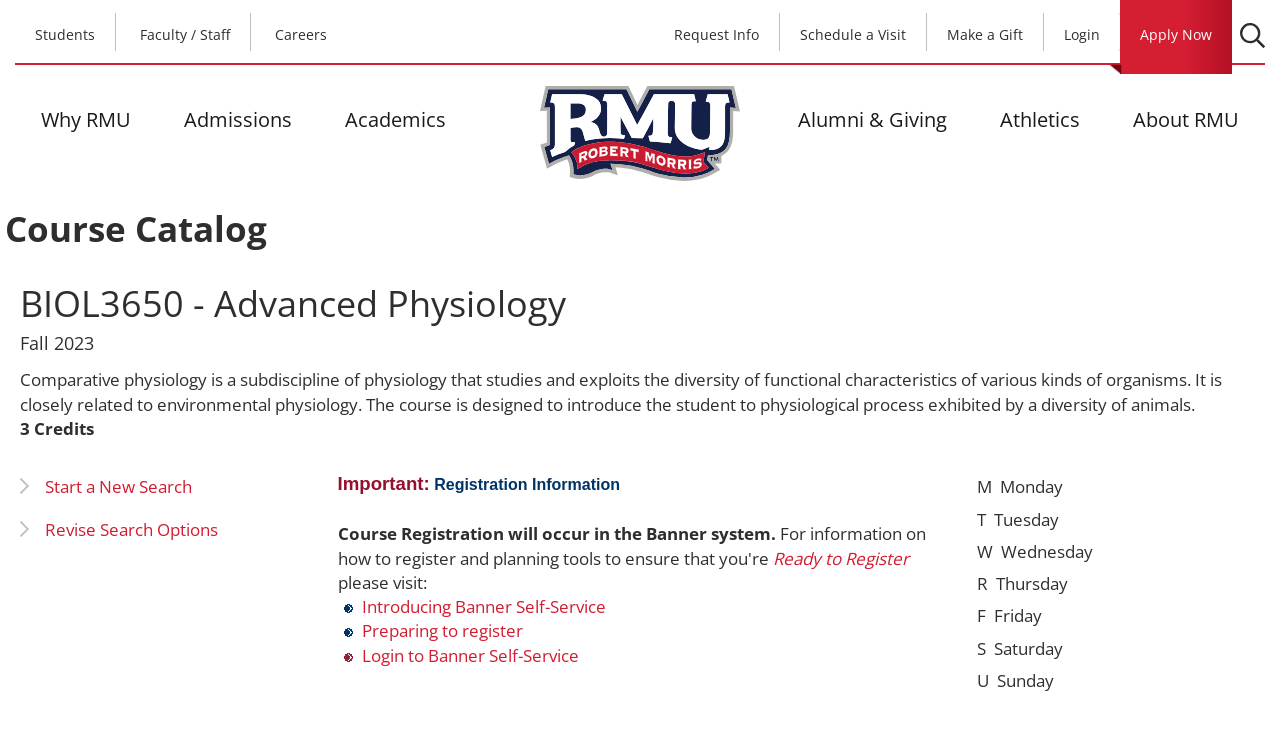Respond with a single word or short phrase to the following question: 
What is the purpose of the links 'Ready to Register', 'Introducing Banner Self-Service', and 'Preparing to register'?

Course registration information